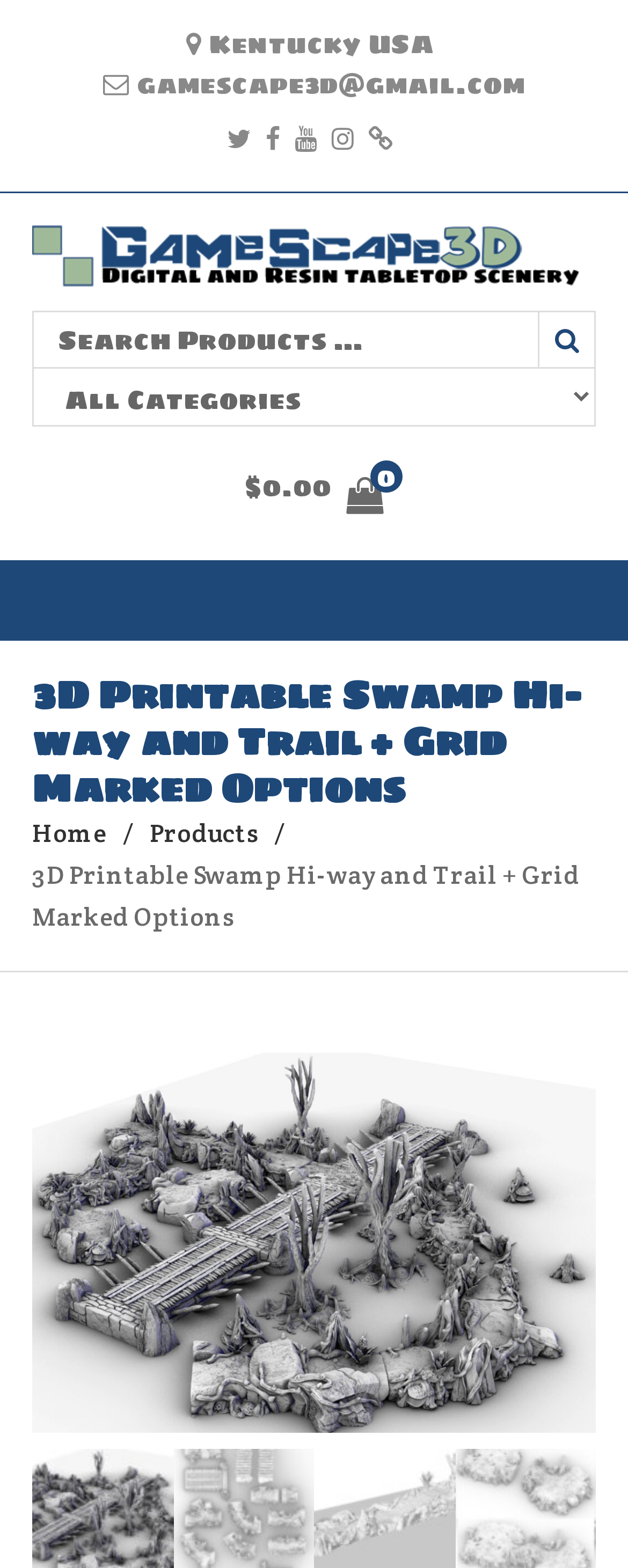Based on the element description "Search", predict the bounding box coordinates of the UI element.

[0.856, 0.199, 0.946, 0.235]